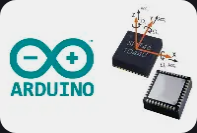Observe the image and answer the following question in detail: What is the context of the tutorial associated with the image?

The visual representation aligns with the context of a tutorial on measuring inclination with an IMU (Inertial Measurement Unit) using Arduino technology.